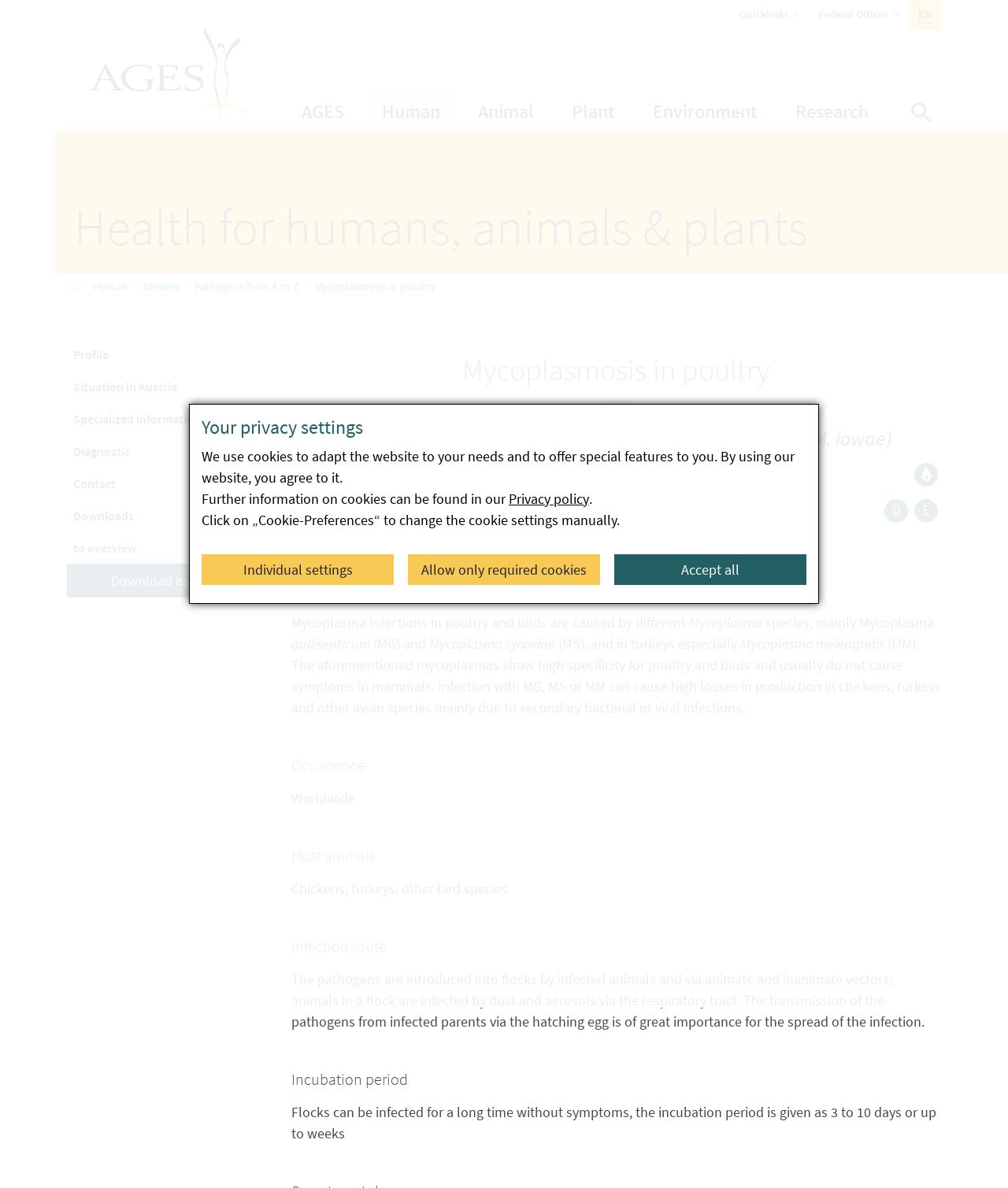Provide the bounding box coordinates, formatted as (top-left x, top-left y, bottom-right x, bottom-right y), with all values being floating point numbers between 0 and 1. Identify the bounding box of the UI element that matches the description: Accept all

[0.609, 0.466, 0.8, 0.492]